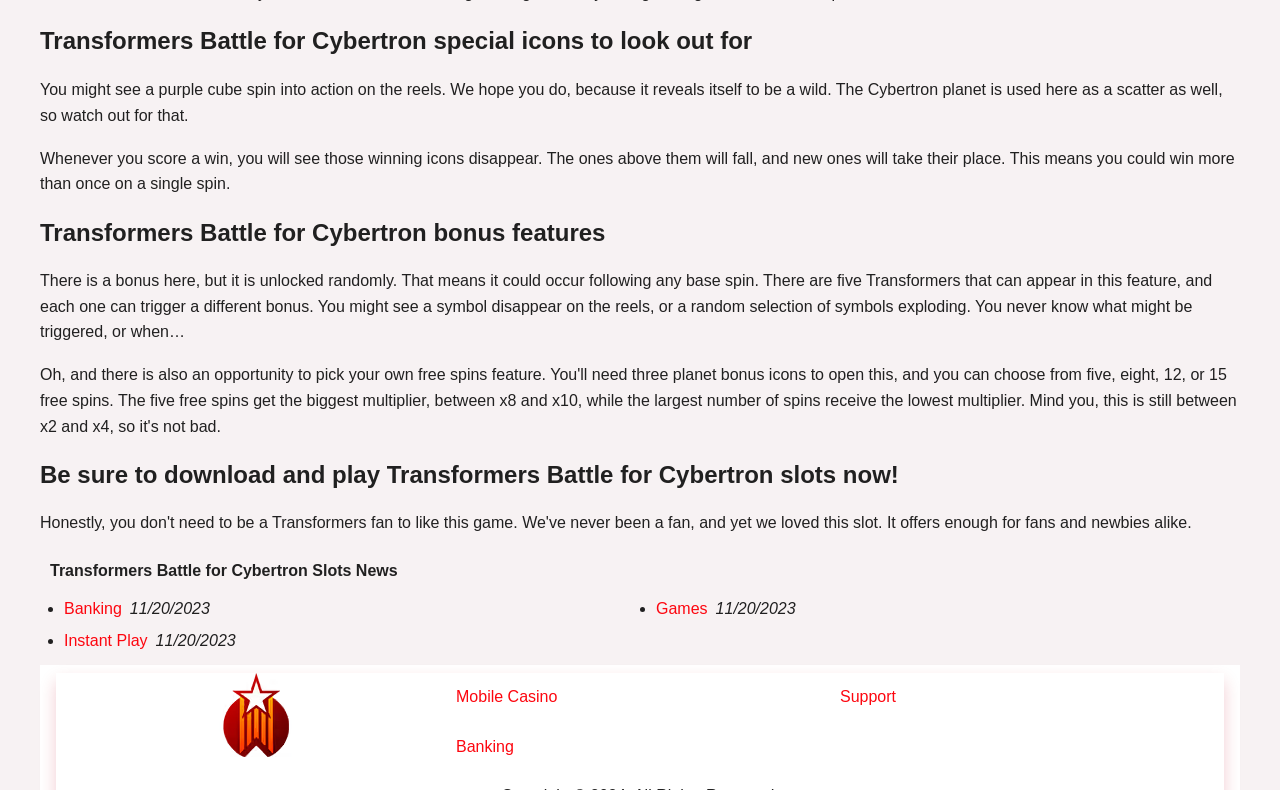Given the description "aria-label="home"", provide the bounding box coordinates of the corresponding UI element.

[0.056, 0.851, 0.331, 0.967]